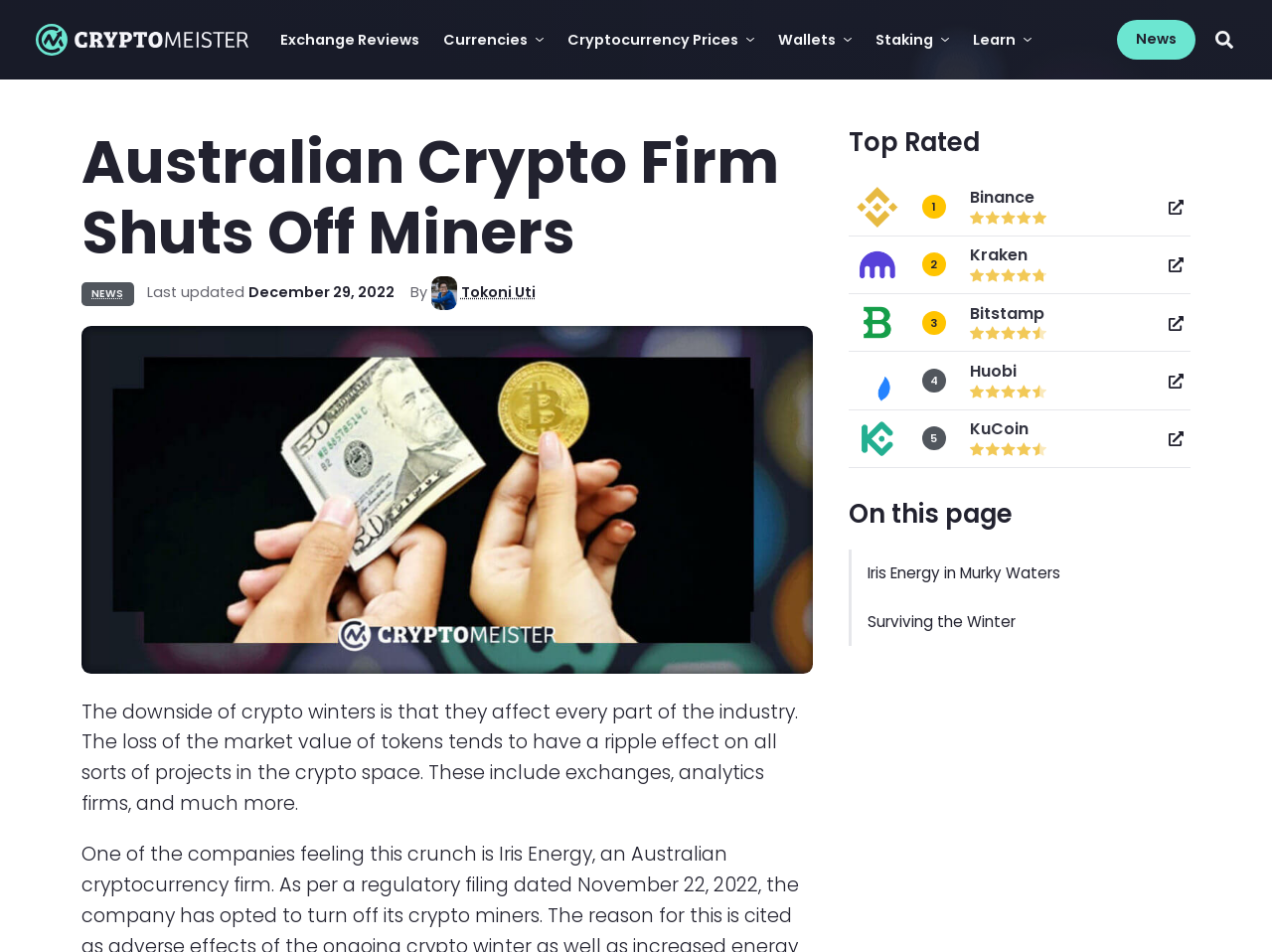Locate the bounding box coordinates of the clickable region to complete the following instruction: "Toggle search field."

[0.952, 0.029, 0.972, 0.055]